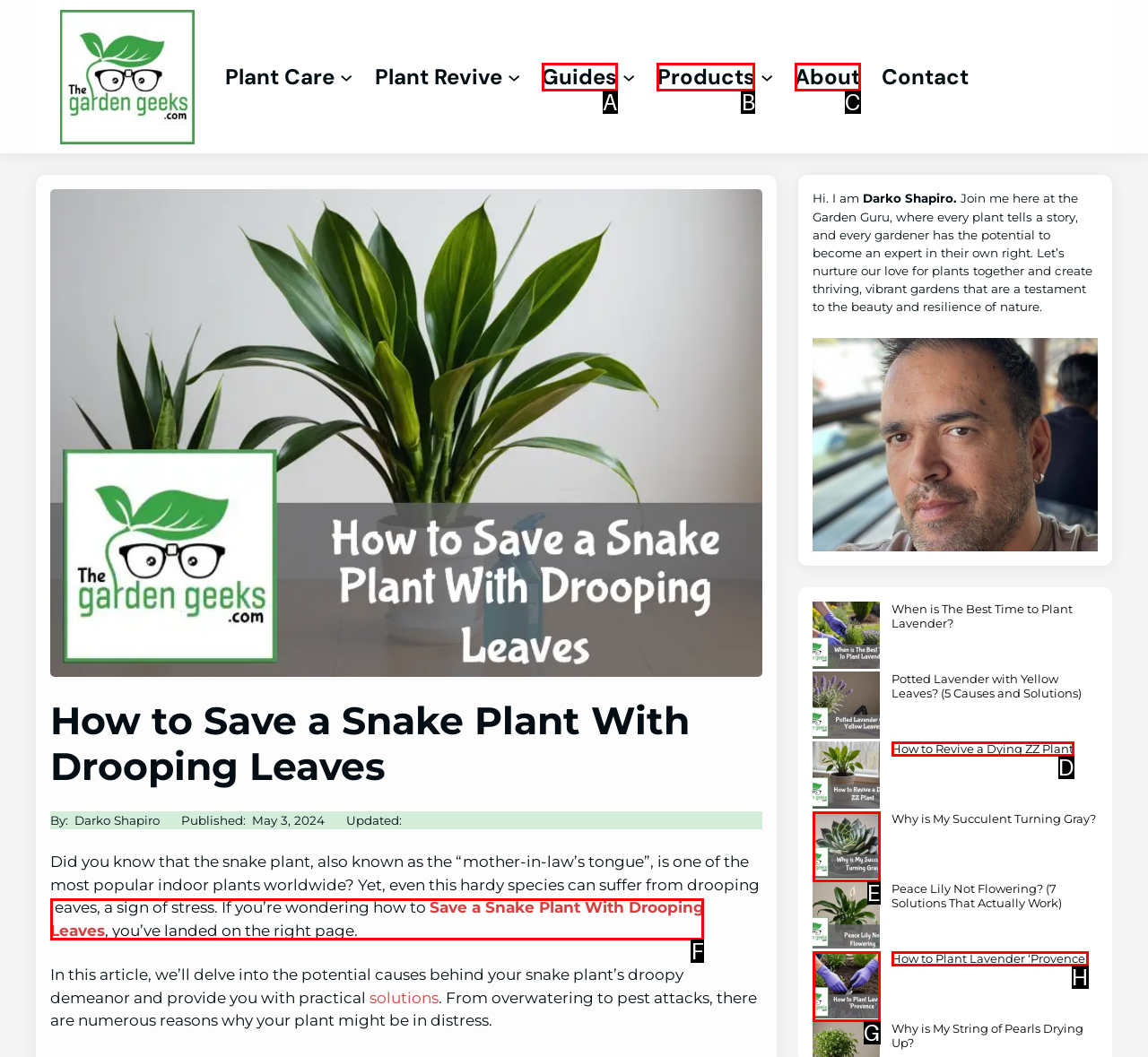Select the HTML element to finish the task: Click the 'Save a Snake Plant With Drooping Leaves' link Reply with the letter of the correct option.

F